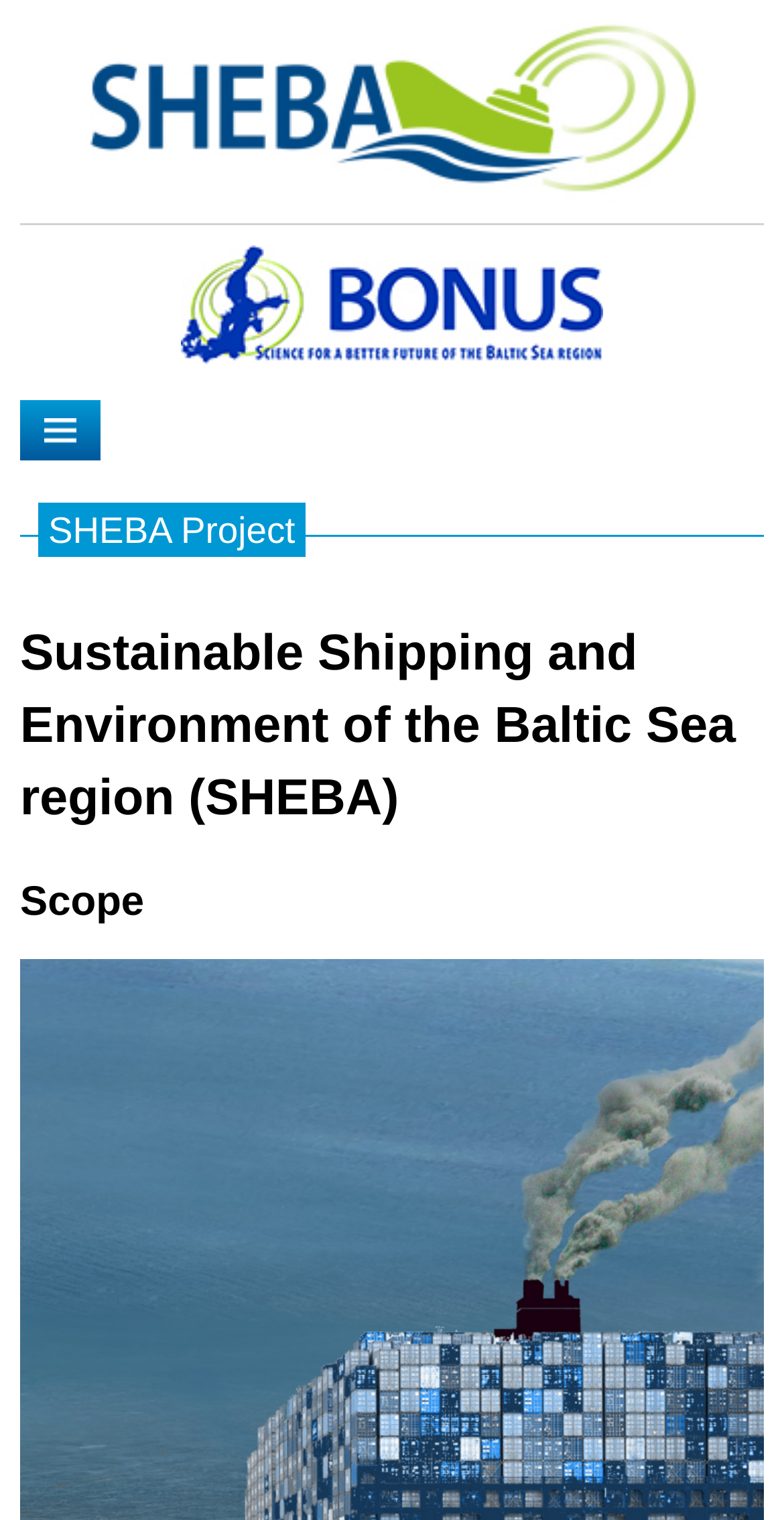How many headings are there on the webpage?
Using the image, provide a concise answer in one word or a short phrase.

2